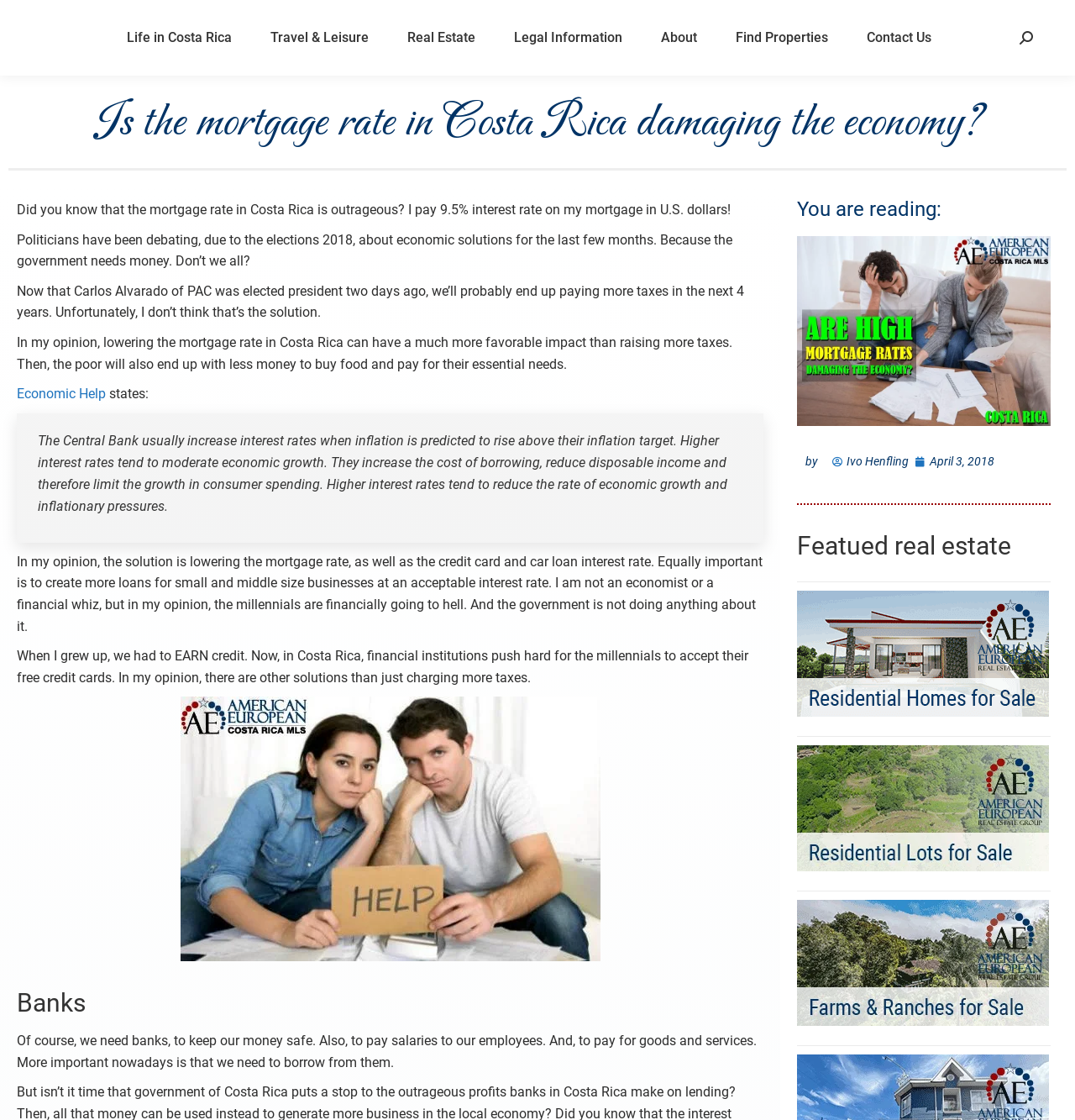Who is the author of the article? Look at the image and give a one-word or short phrase answer.

Ivo Henfling